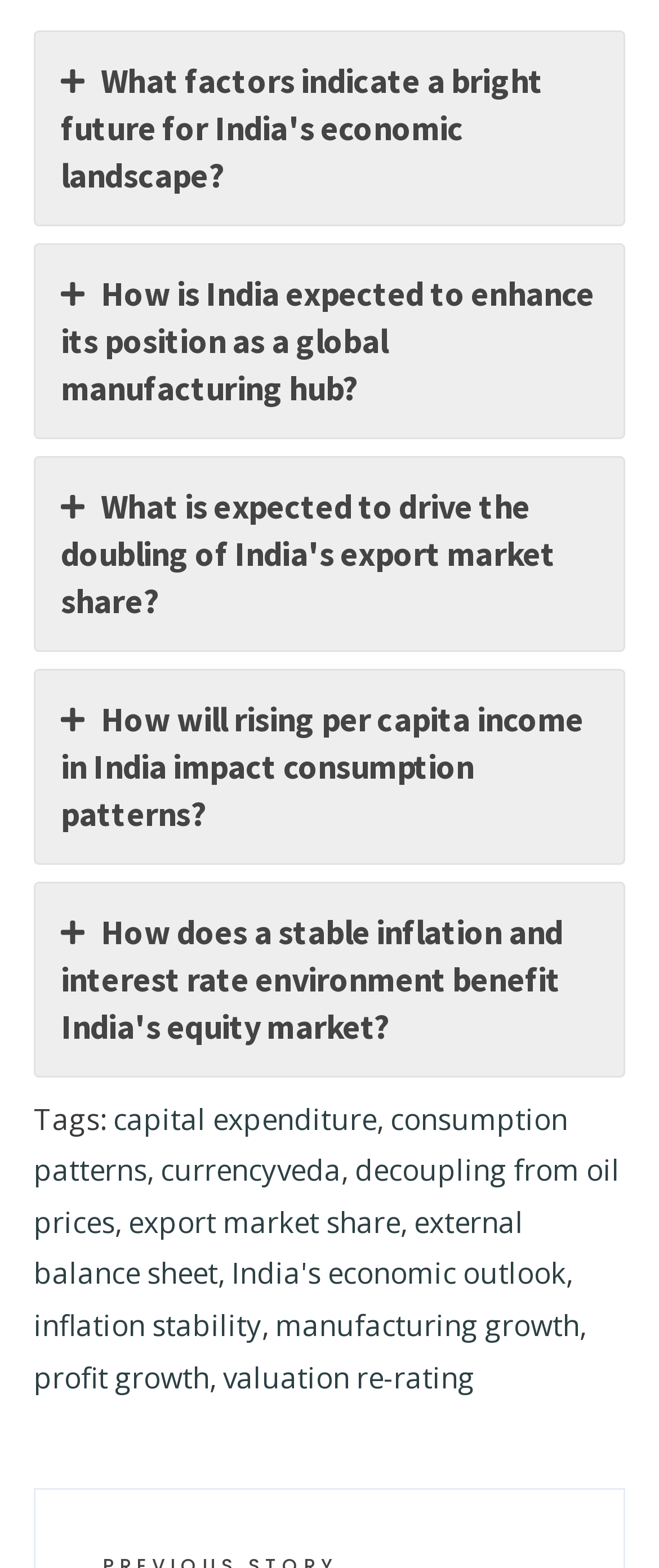Please identify the bounding box coordinates of the element I should click to complete this instruction: 'Explore how India is expected to enhance its position as a global manufacturing hub'. The coordinates should be given as four float numbers between 0 and 1, like this: [left, top, right, bottom].

[0.054, 0.156, 0.946, 0.279]